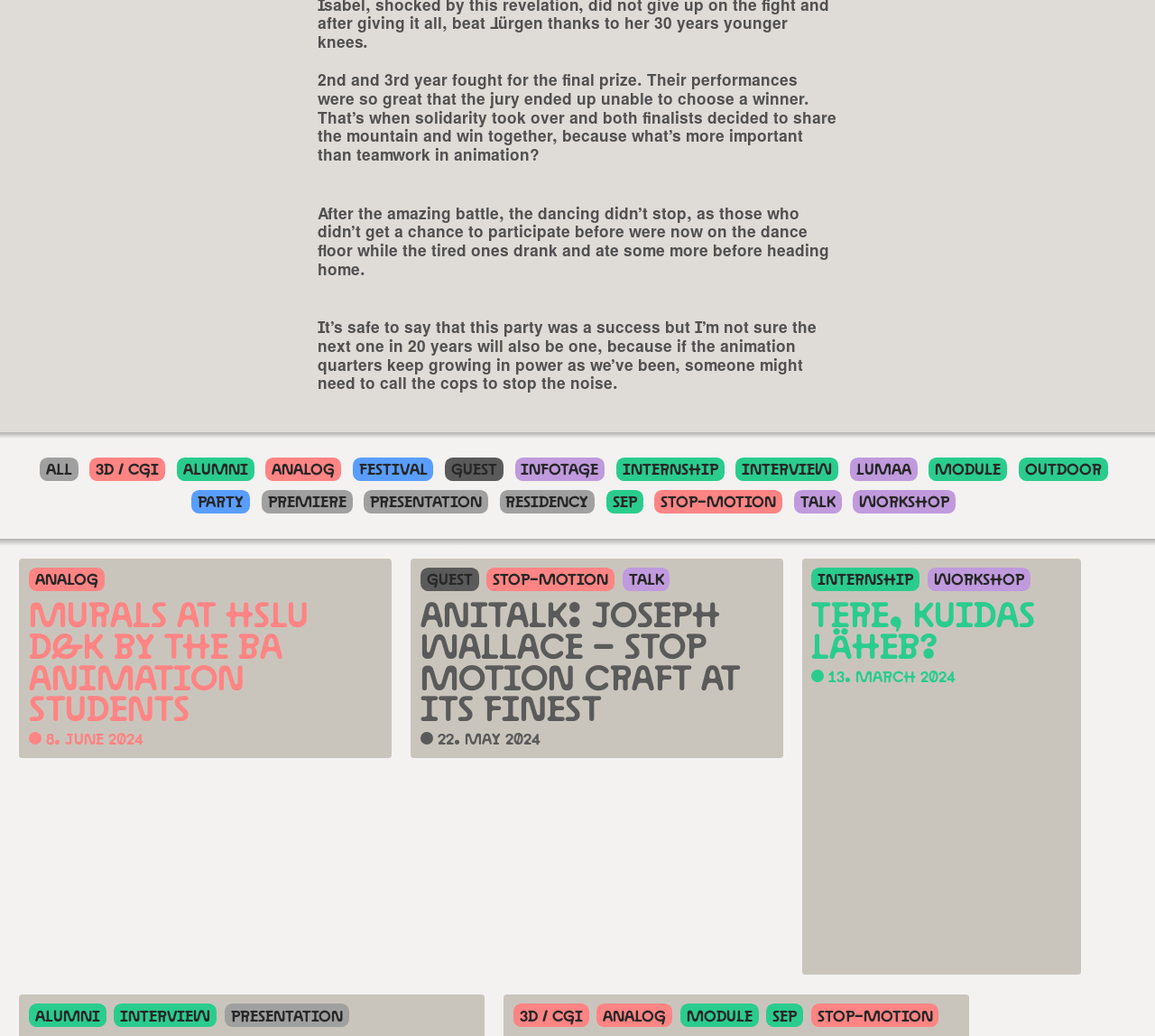Please provide the bounding box coordinate of the region that matches the element description: 3D / CGI. Coordinates should be in the format (top-left x, top-left y, bottom-right x, bottom-right y) and all values should be between 0 and 1.

[0.078, 0.442, 0.143, 0.464]